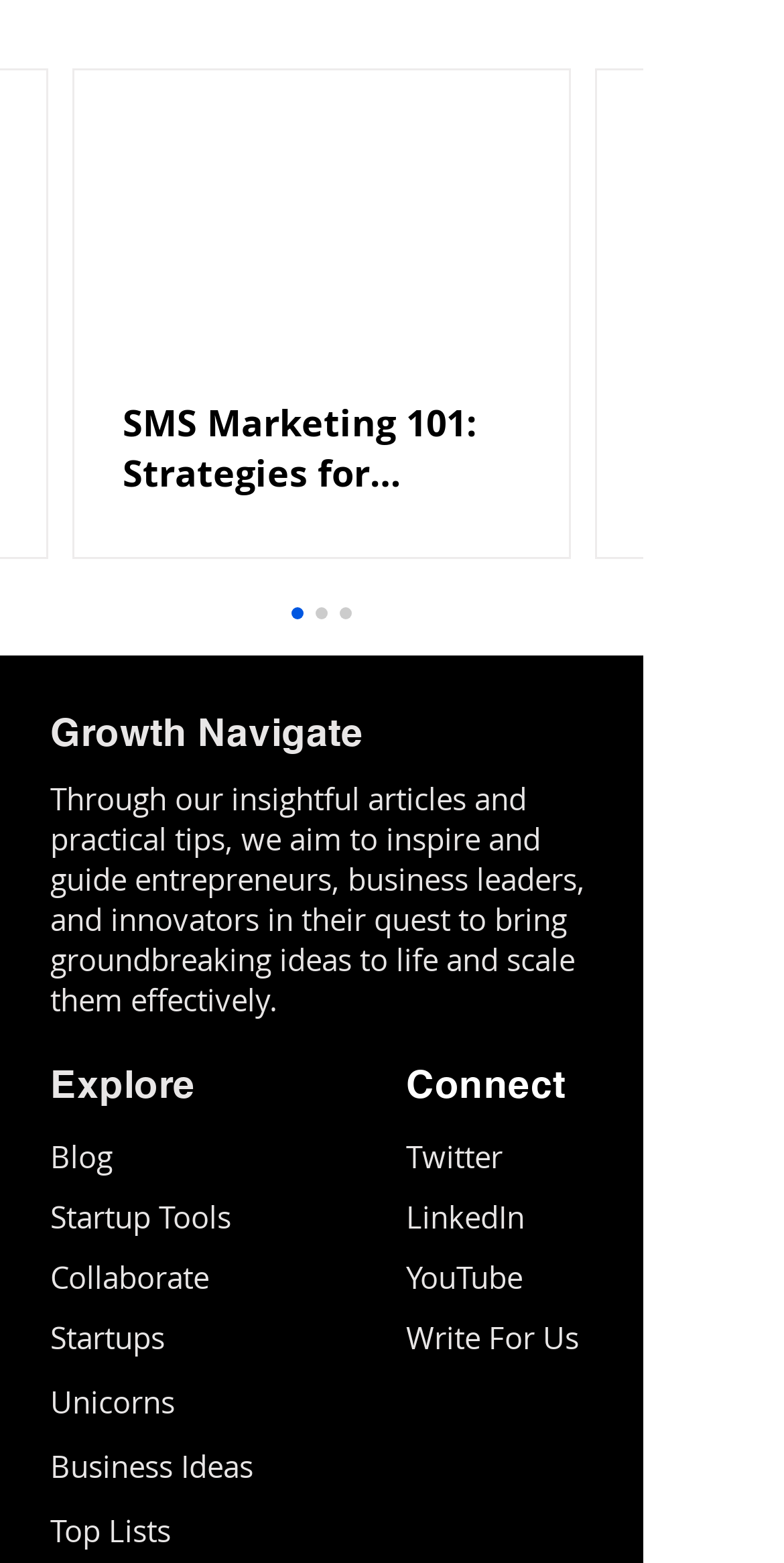Respond to the following question using a concise word or phrase: 
How many social media links are present?

3